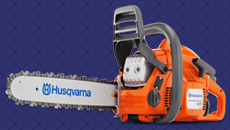Answer the question in a single word or phrase:
What is the purpose of the guide bar?

Efficient operation